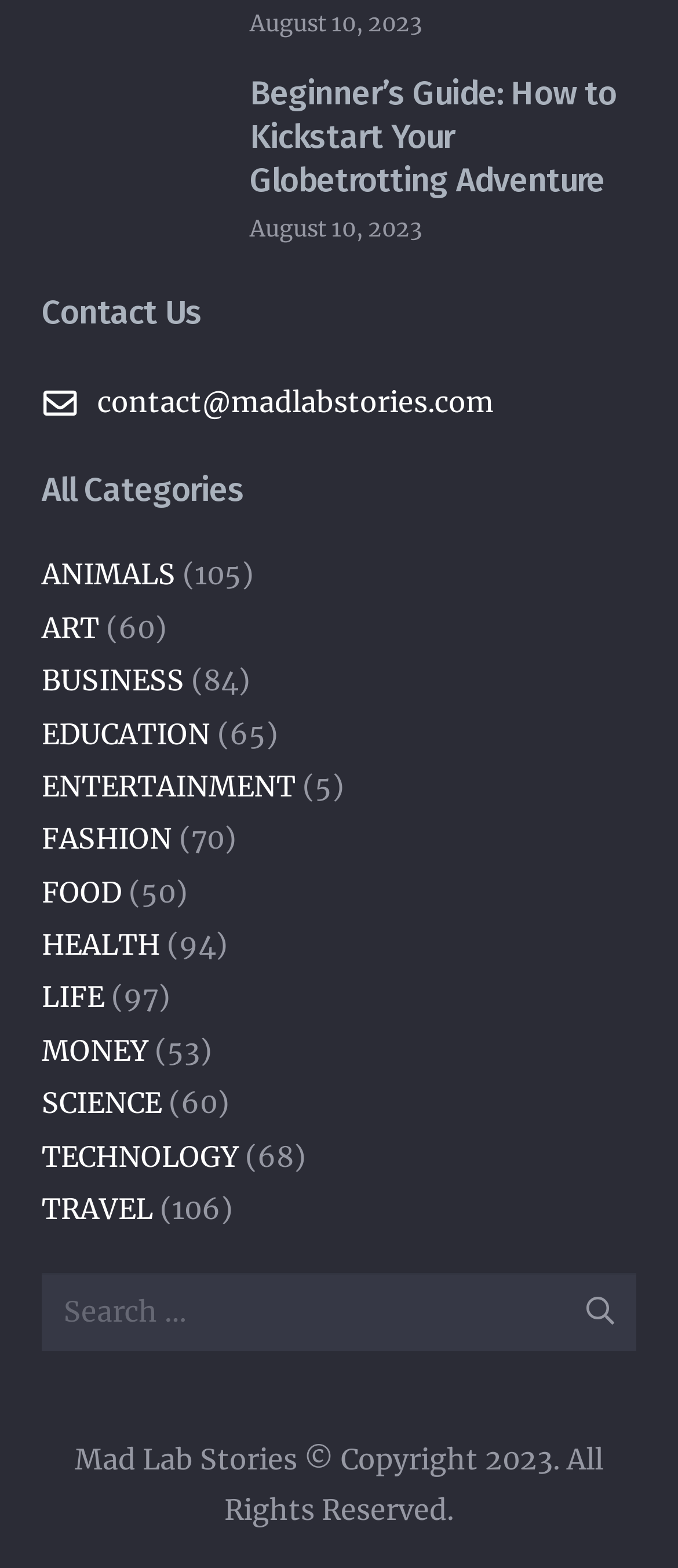Is there a contact email address on the webpage?
Give a one-word or short-phrase answer derived from the screenshot.

Yes